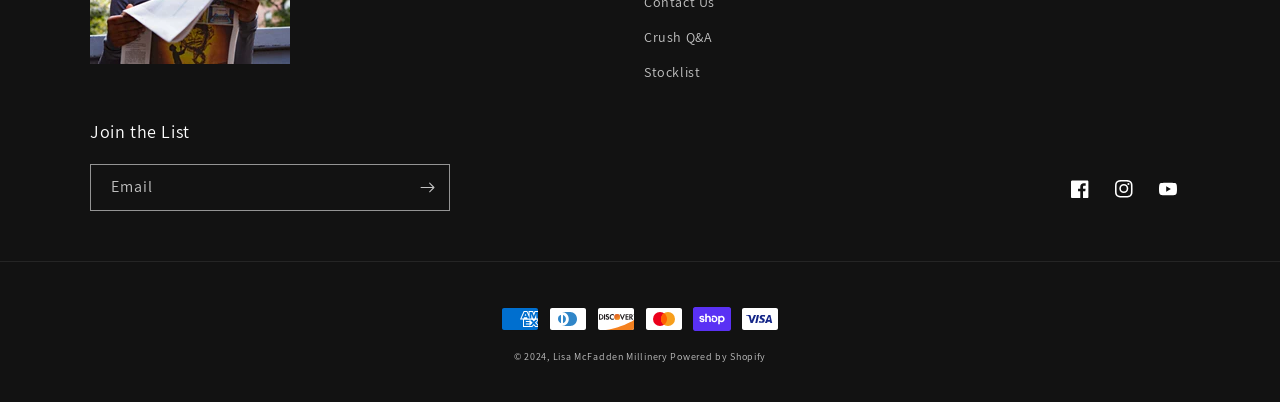Please find the bounding box coordinates of the element that needs to be clicked to perform the following instruction: "Subscribe to the newsletter". The bounding box coordinates should be four float numbers between 0 and 1, represented as [left, top, right, bottom].

[0.071, 0.41, 0.351, 0.521]